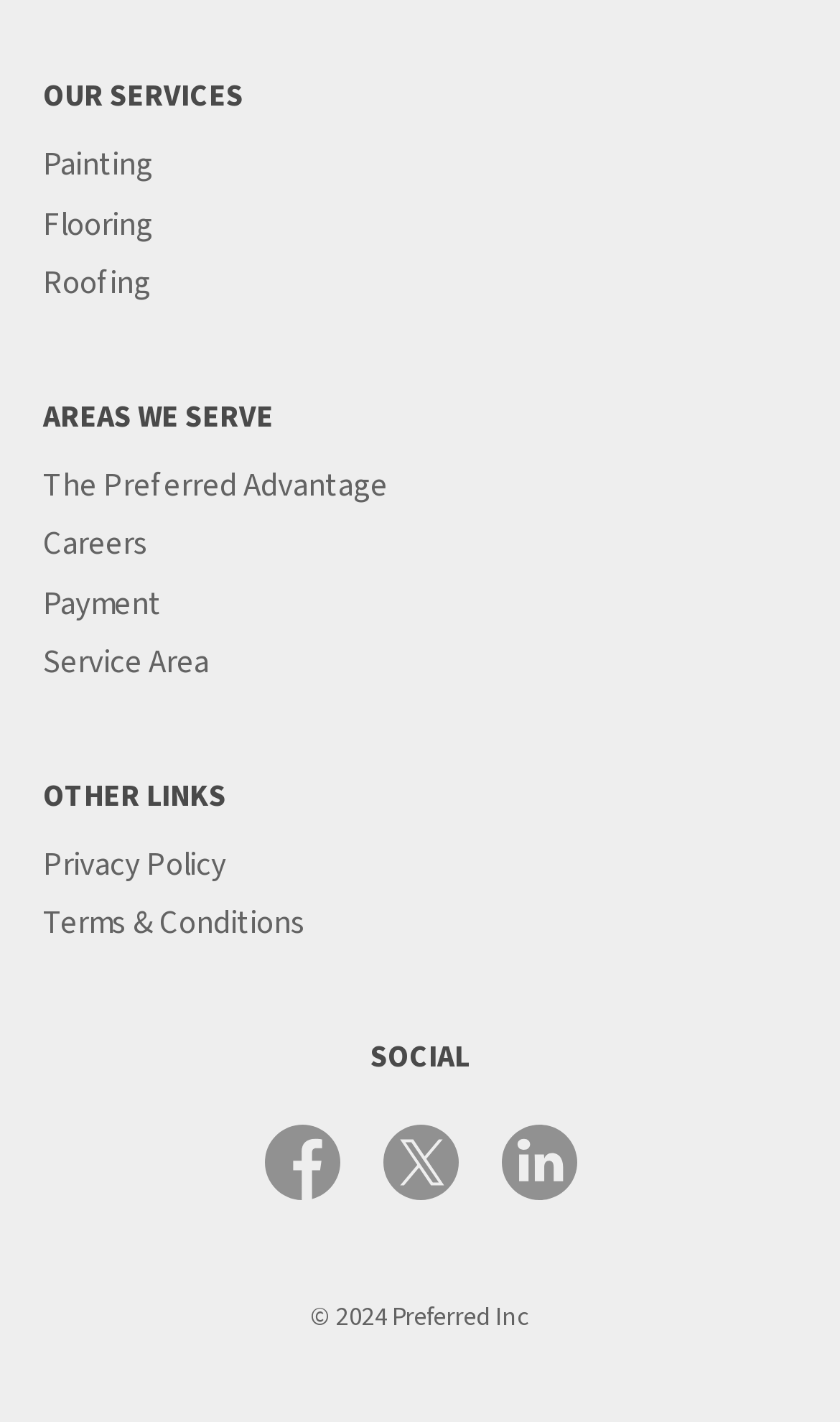Determine the bounding box coordinates for the HTML element mentioned in the following description: "Service Area". The coordinates should be a list of four floats ranging from 0 to 1, represented as [left, top, right, bottom].

[0.051, 0.45, 0.249, 0.482]